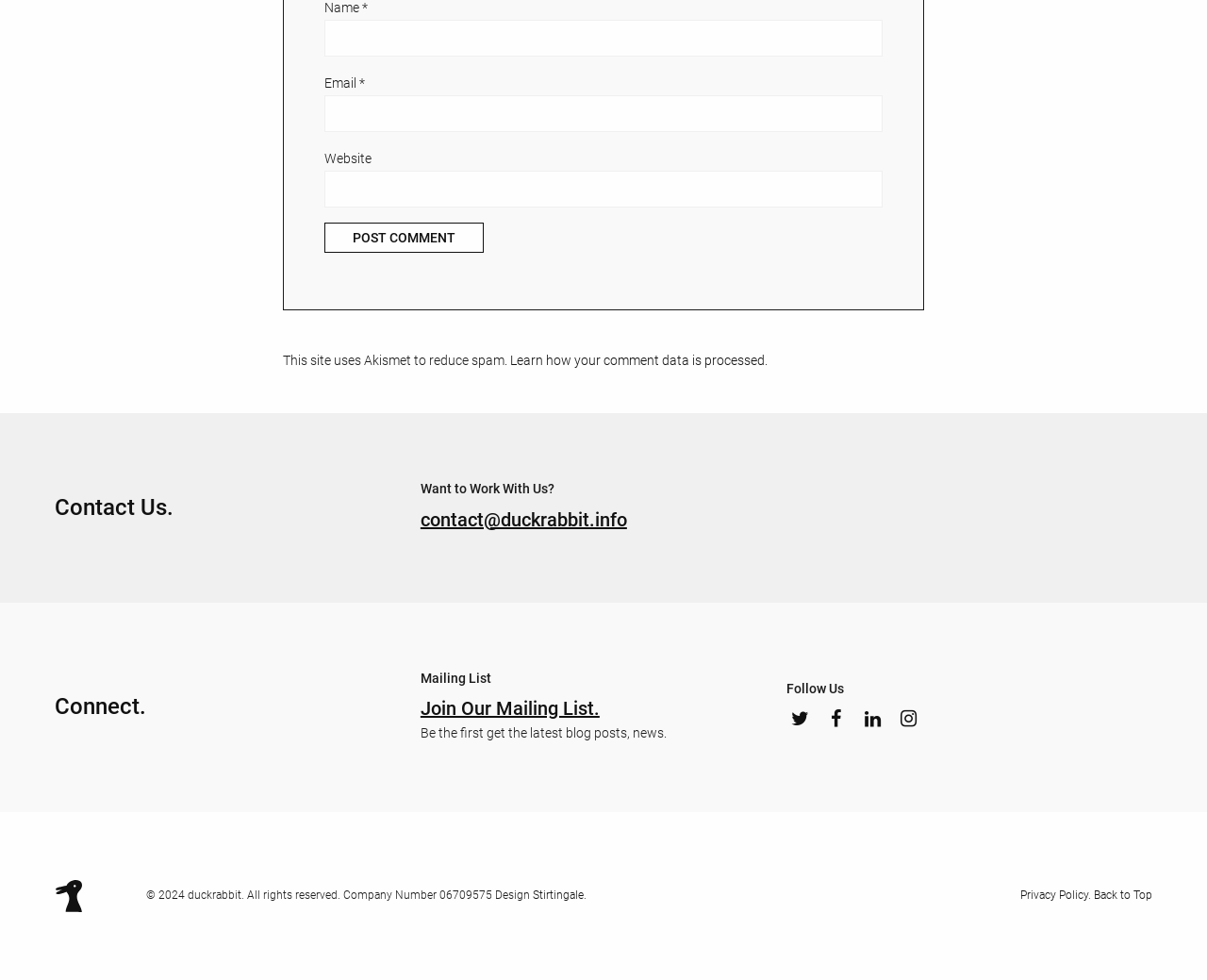Give a one-word or short phrase answer to this question: 
How many headings are present on the webpage?

4